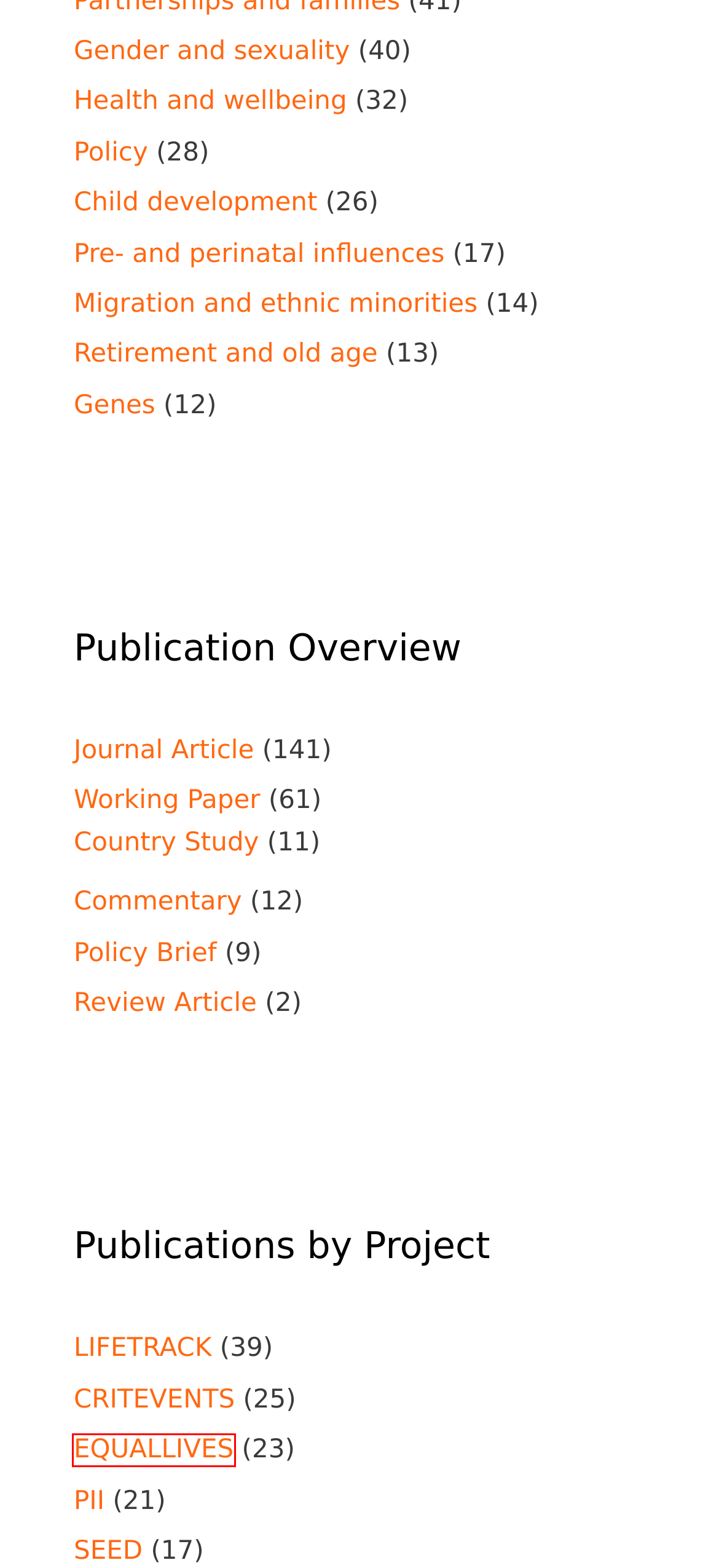You are given a screenshot of a webpage with a red bounding box around an element. Choose the most fitting webpage description for the page that appears after clicking the element within the red bounding box. Here are the candidates:
A. Child development Archives - DIAL
B. Policy Brief Archives - DIAL
C. Retirement and old age Archives - DIAL
D. LIFETRACK Archives - DIAL
E. CRITEVENTS Archives - DIAL
F. SEED Archives - DIAL
G. EQUALLIVES Archives - DIAL
H. Migration and ethnic minorities Archives - DIAL

G